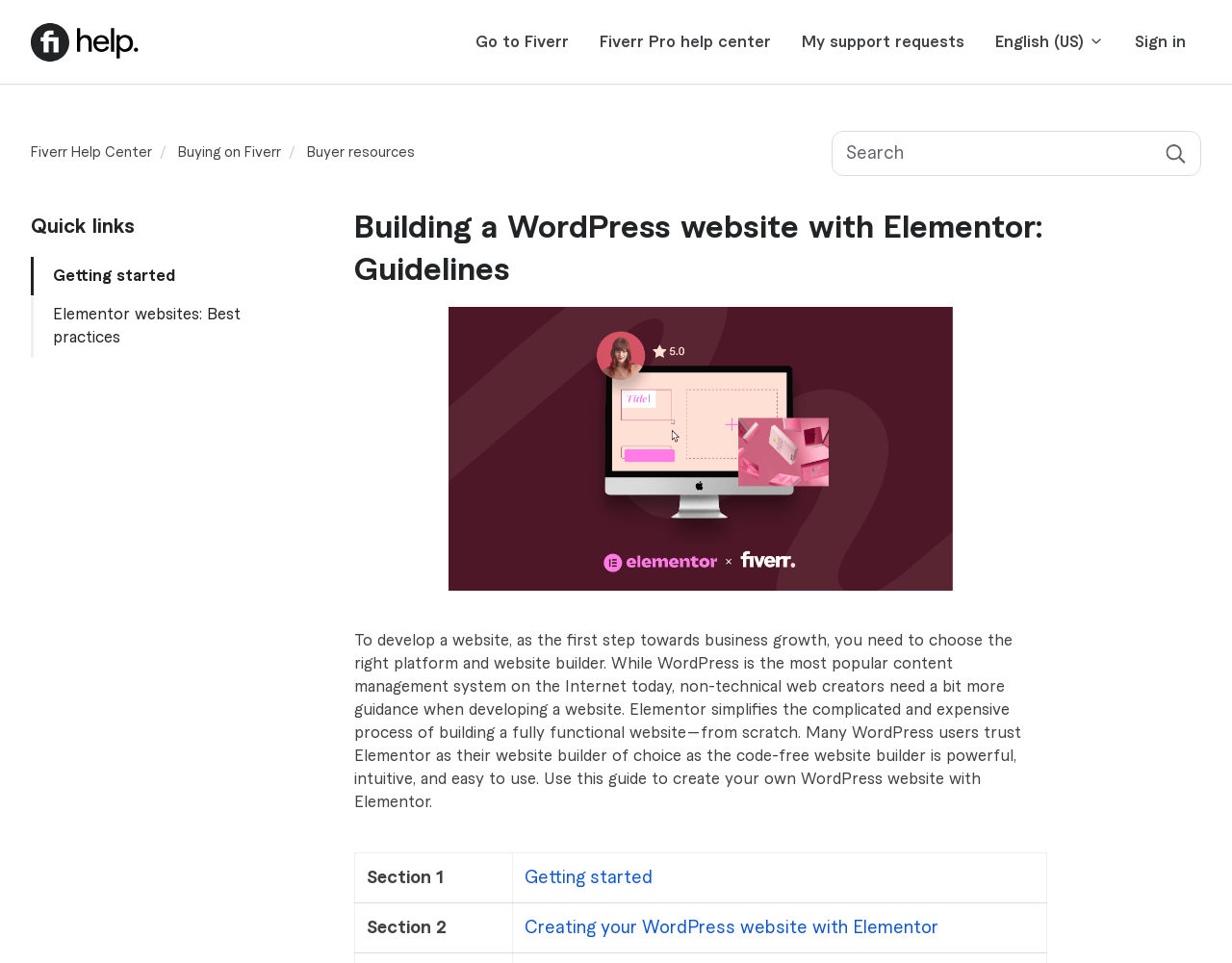Using a single word or phrase, answer the following question: 
What is the text of the first link on the webpage?

Skip to main content